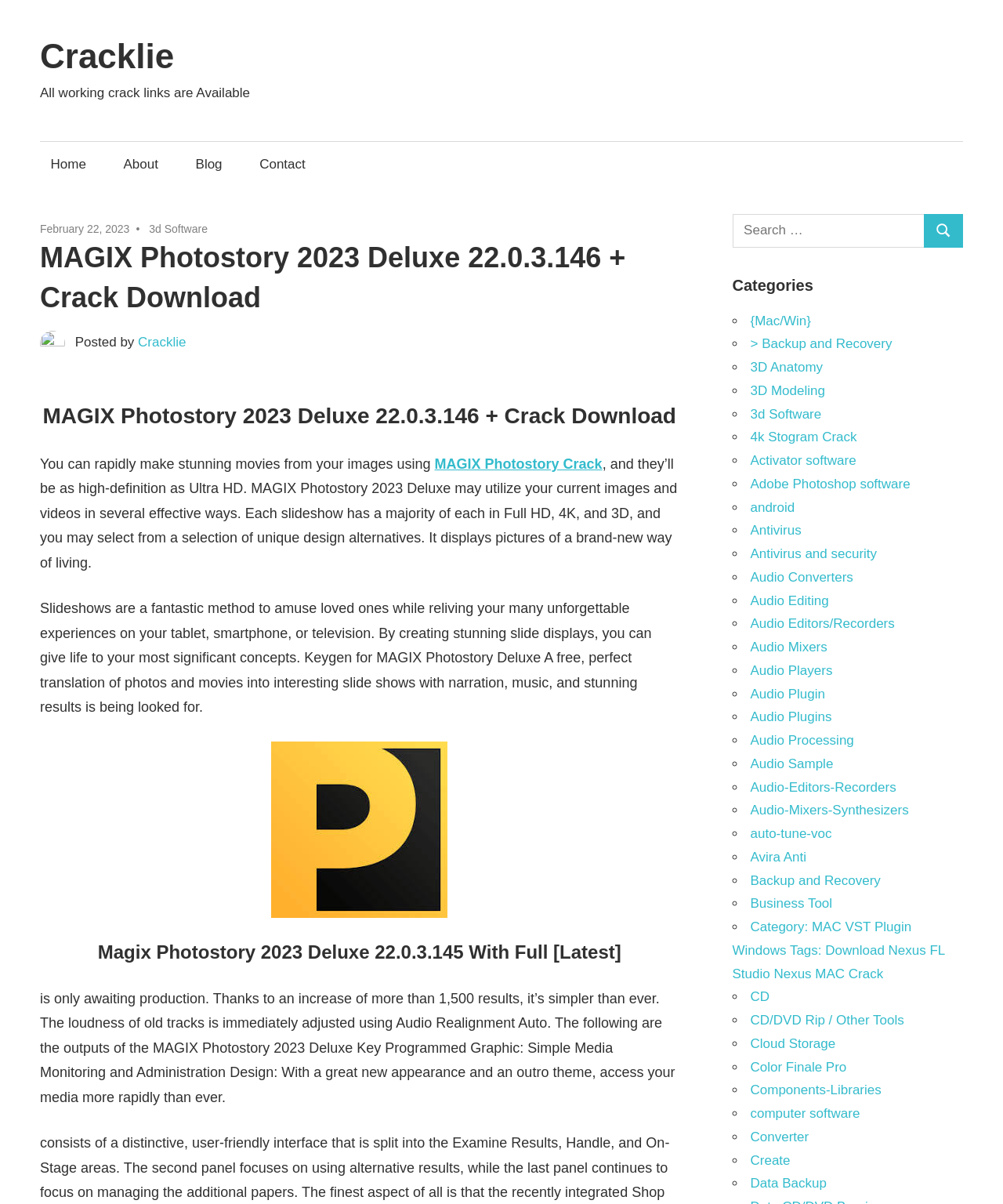What are the categories listed on the webpage?
Examine the image and provide an in-depth answer to the question.

The webpage lists various software categories, including Mac/Win, Backup and Recovery, 3D Anatomy, 3D Modeling, 3d Software, and many others, which are indicated by list markers and links.